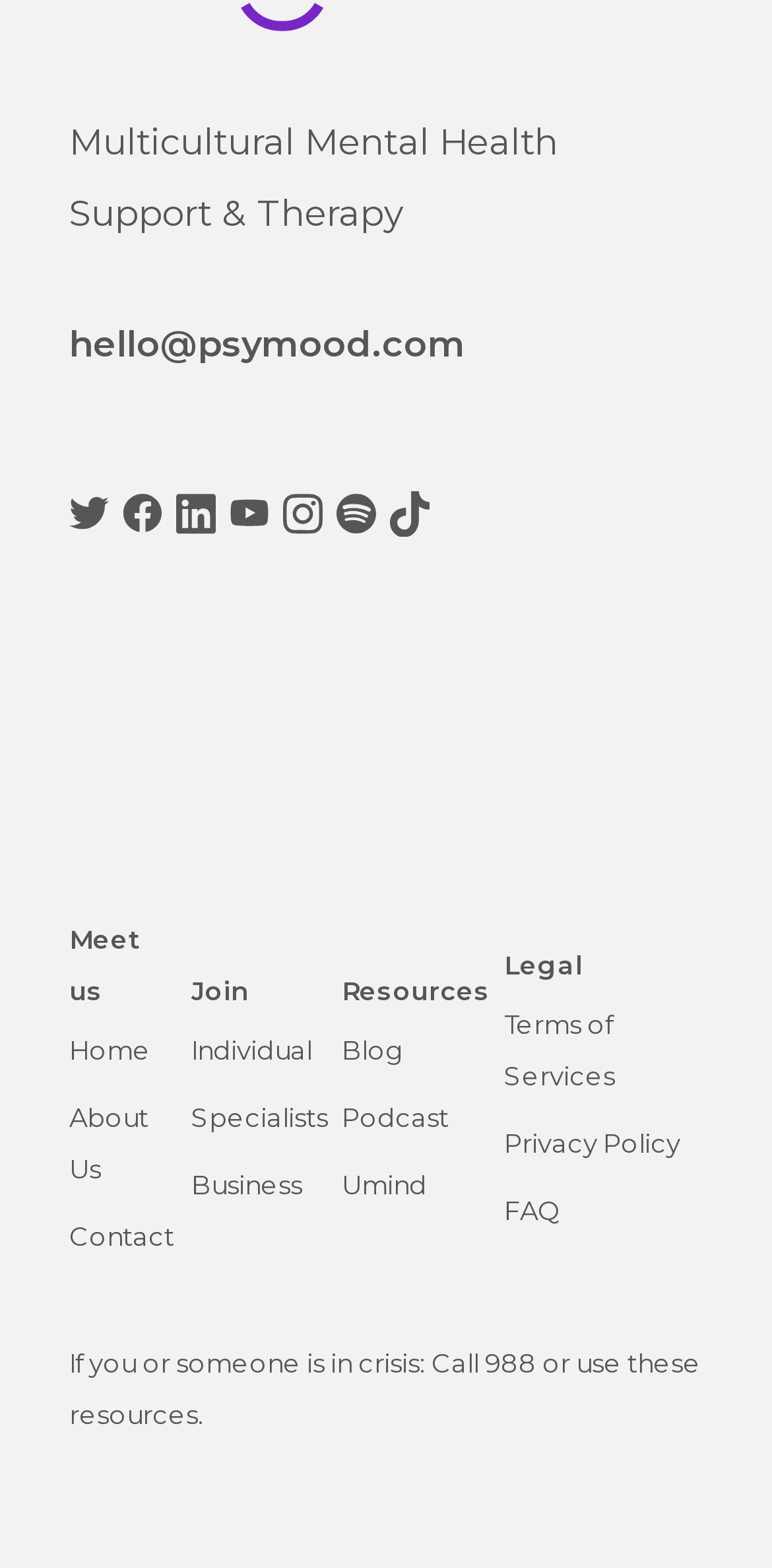Can you give a comprehensive explanation to the question given the content of the image?
How many sections are there in the webpage?

I identified the sections by looking at the static text elements with distinct content, which are 'Multicultural Mental Health Support & Therapy', 'Meet us', 'Join', 'Resources', and 'Legal'.